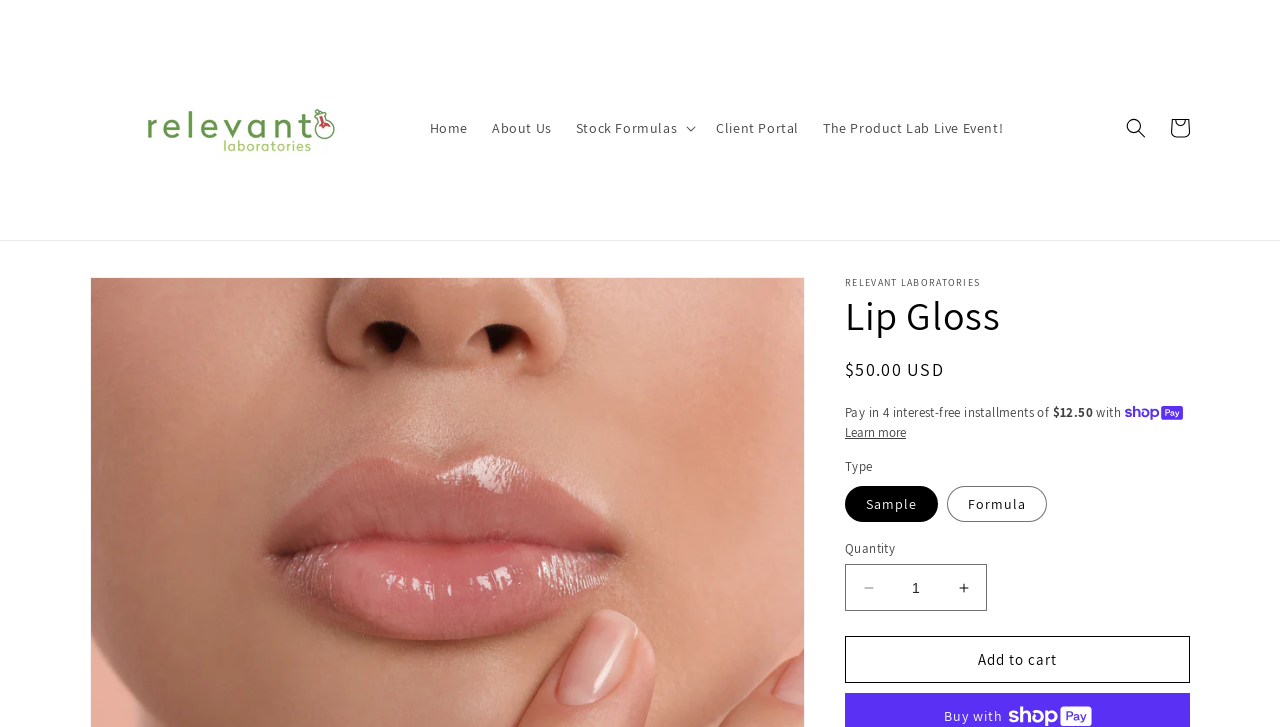Please determine the bounding box coordinates of the area that needs to be clicked to complete this task: 'Add to cart'. The coordinates must be four float numbers between 0 and 1, formatted as [left, top, right, bottom].

[0.66, 0.875, 0.93, 0.939]